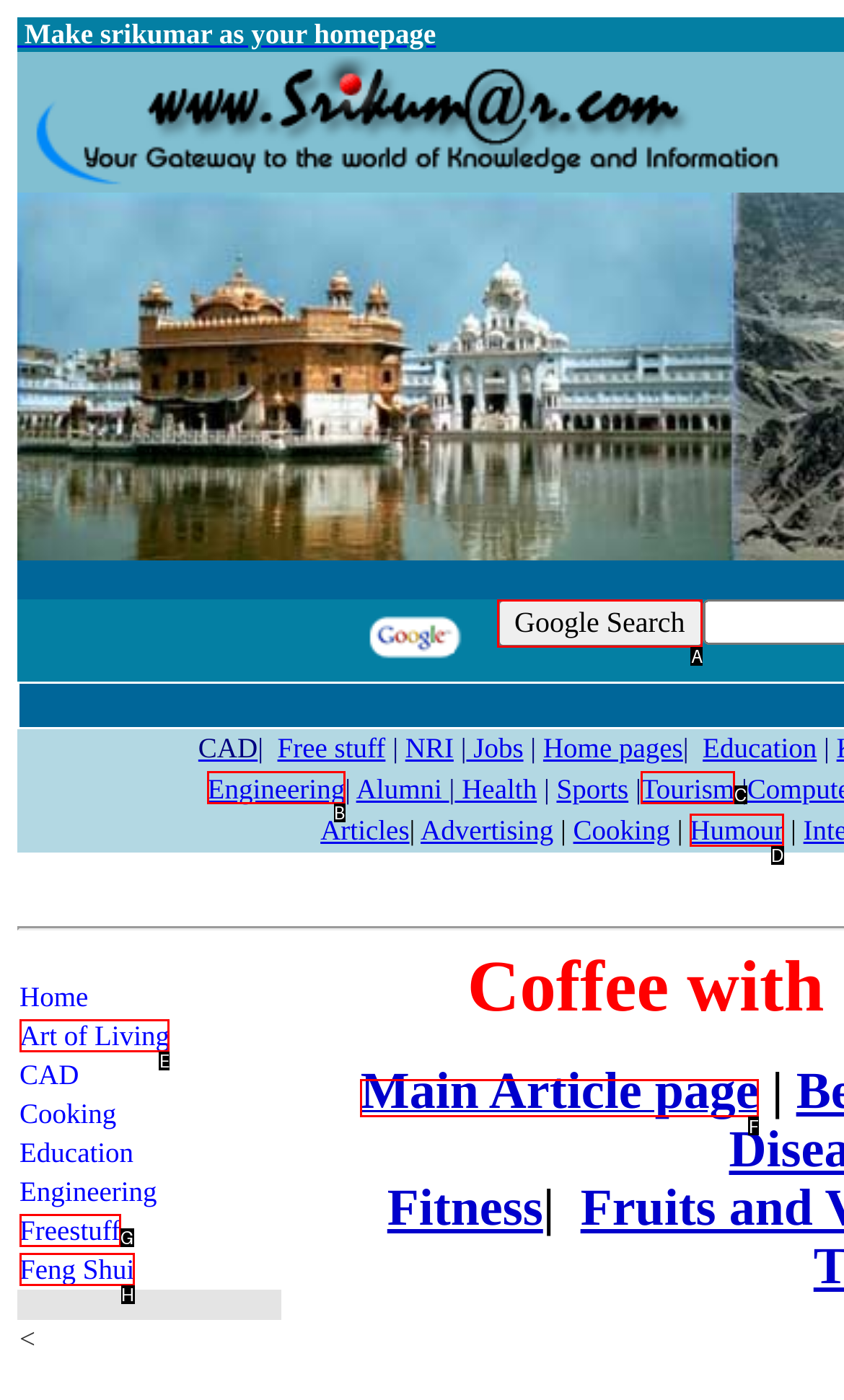Find the correct option to complete this instruction: Read the main article. Reply with the corresponding letter.

F